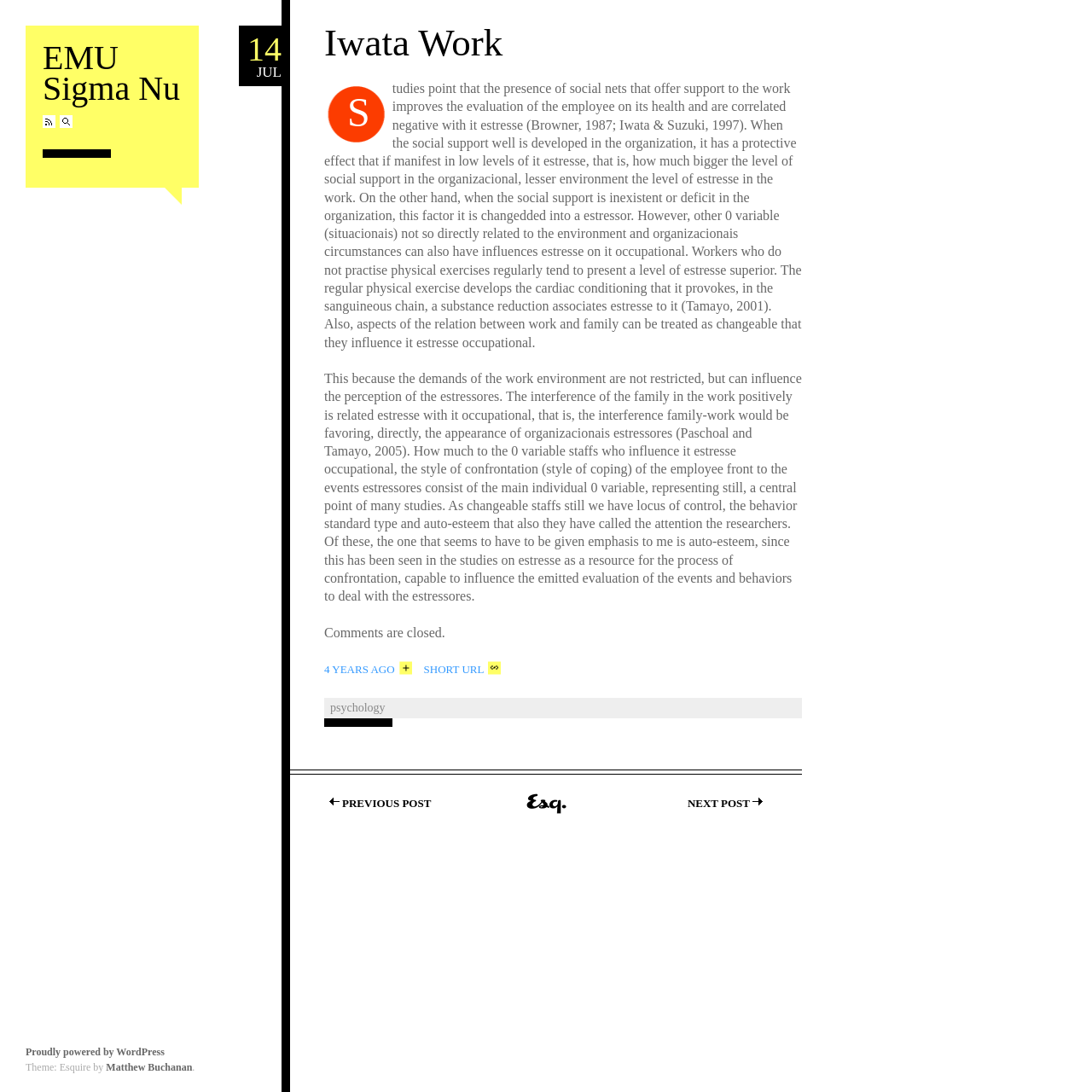Locate the bounding box coordinates of the UI element described by: "Proudly powered by WordPress". The bounding box coordinates should consist of four float numbers between 0 and 1, i.e., [left, top, right, bottom].

[0.023, 0.958, 0.151, 0.969]